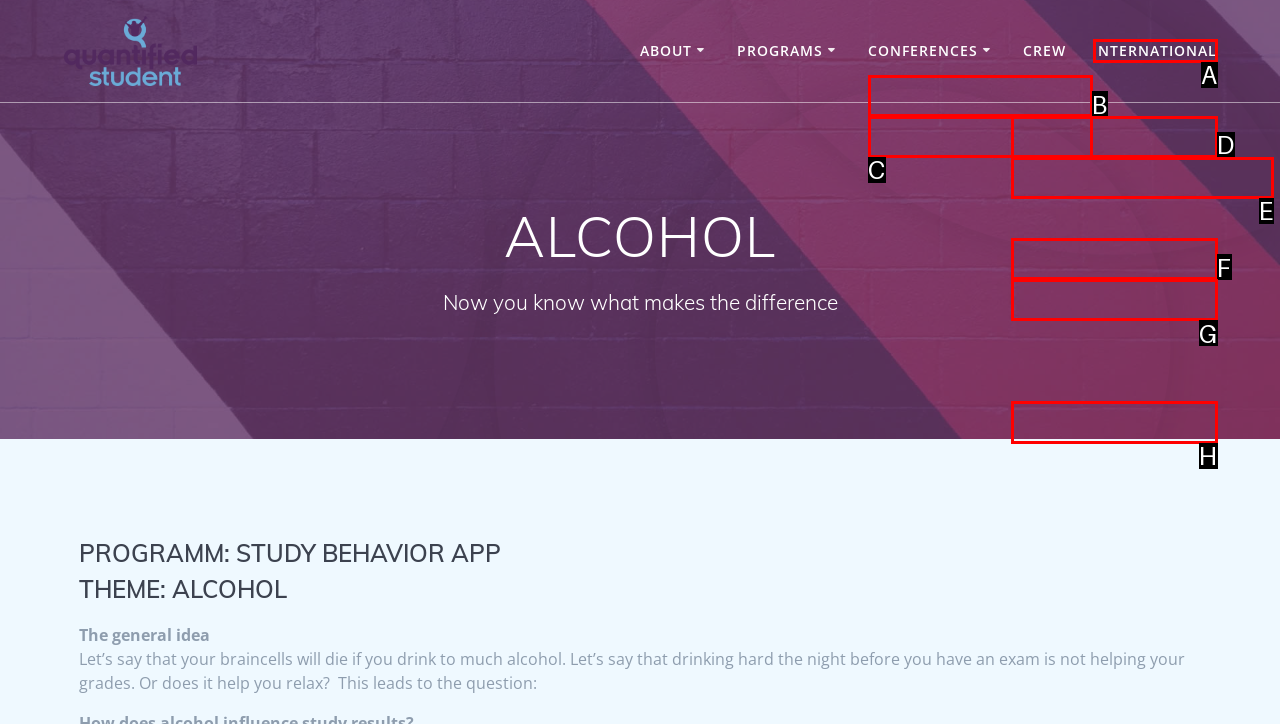Which UI element should you click on to achieve the following task: Click on the 'ULTIMATE DASHBOARD' link? Provide the letter of the correct option.

H